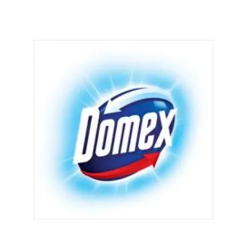Create a detailed narrative for the image.

The image displays the logo of Domex, a well-known brand in the hygiene and sanitation sector. The design features the word "Domex" prominently, set against a bright, stylized background that conveys cleanliness and freshness. The logo's vibrant colors, including blue and red, are designed to evoke a sense of trust and efficiency. Domex has been a pivotal player in promoting health and hygiene, recognized for its wide range of disinfection products. The logo reflects the brand's commitment to effective sanitation solutions and its long history, having been a household name since the 1920s.